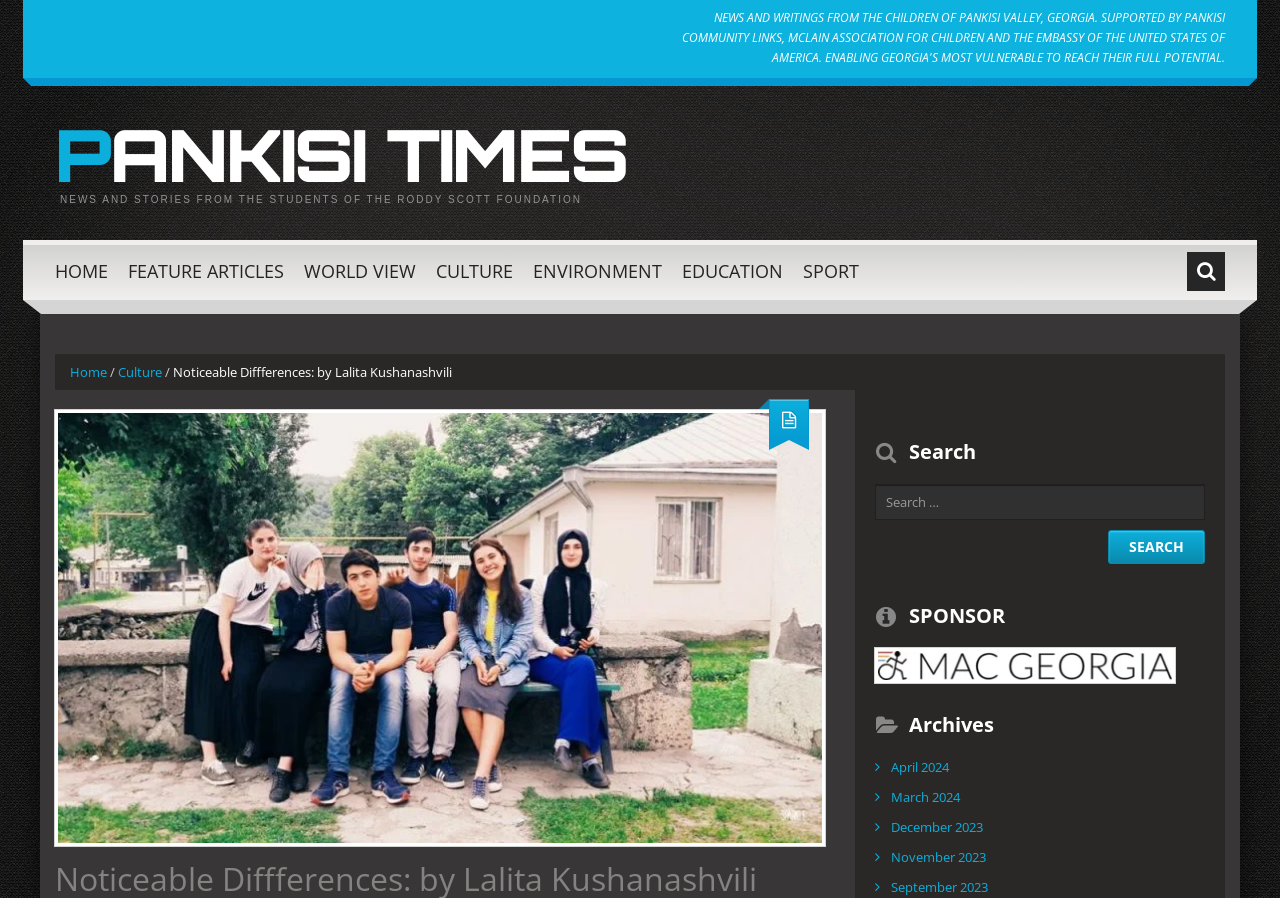What is the purpose of the textbox?
Craft a detailed and extensive response to the question.

The textbox is located on the top-right corner of the webpage, and it has a search icon and a placeholder text 'Search...'. This suggests that the purpose of the textbox is to allow users to search for content on the website.